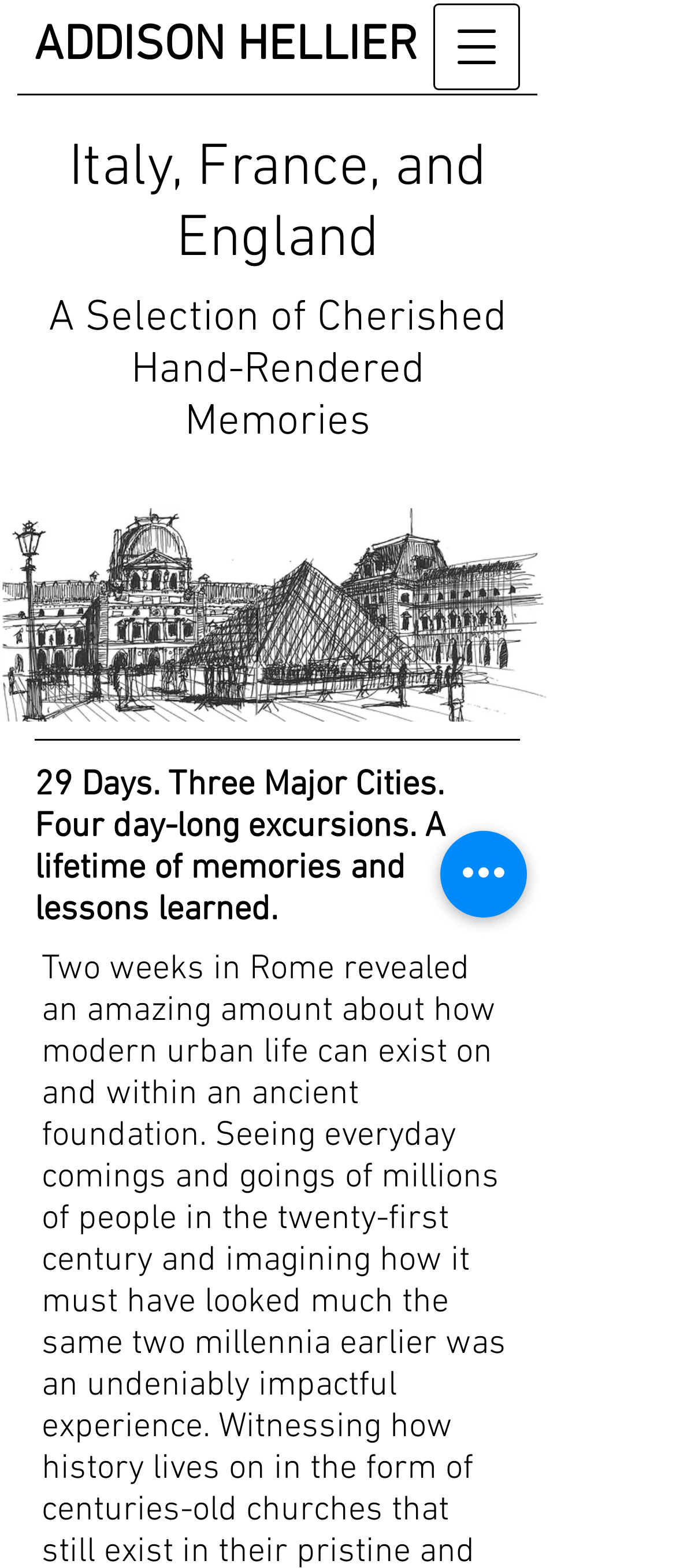Given the element description Continue Shopping, predict the bounding box coordinates for the UI element in the webpage screenshot. The format should be (top-left x, top-left y, bottom-right x, bottom-right y), and the values should be between 0 and 1.

None